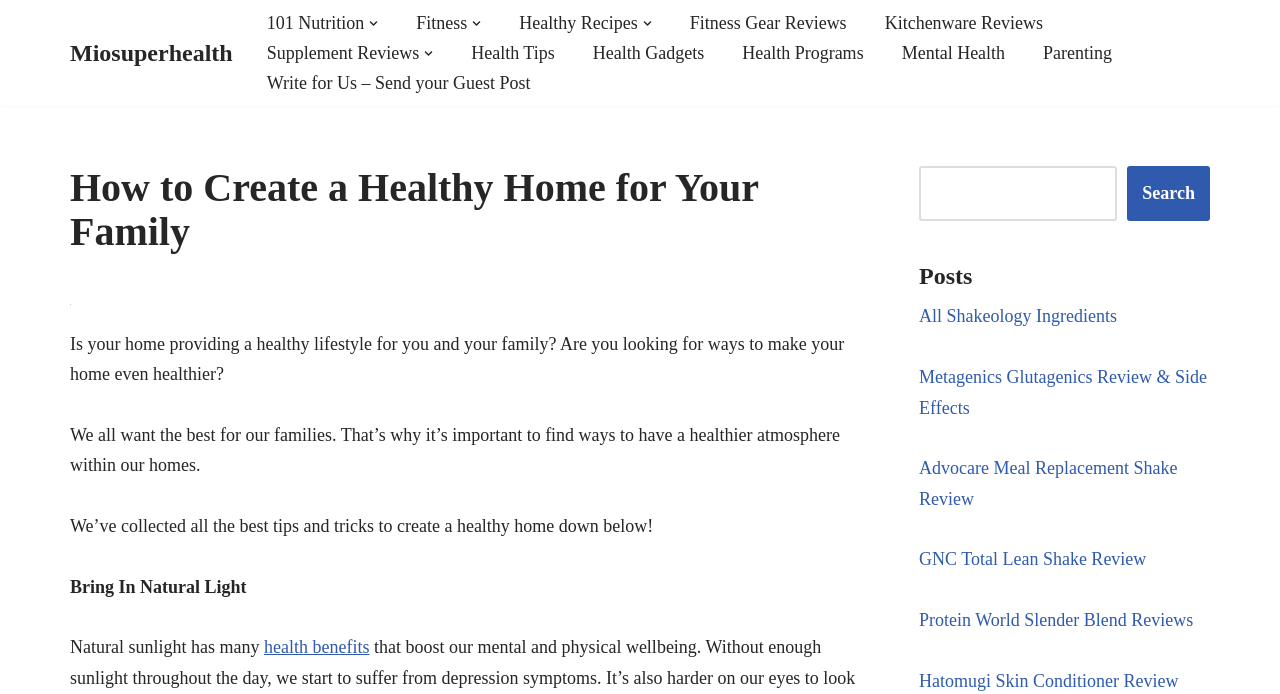Find the bounding box of the UI element described as: "Miosuperhealth". The bounding box coordinates should be given as four float values between 0 and 1, i.e., [left, top, right, bottom].

[0.055, 0.047, 0.182, 0.106]